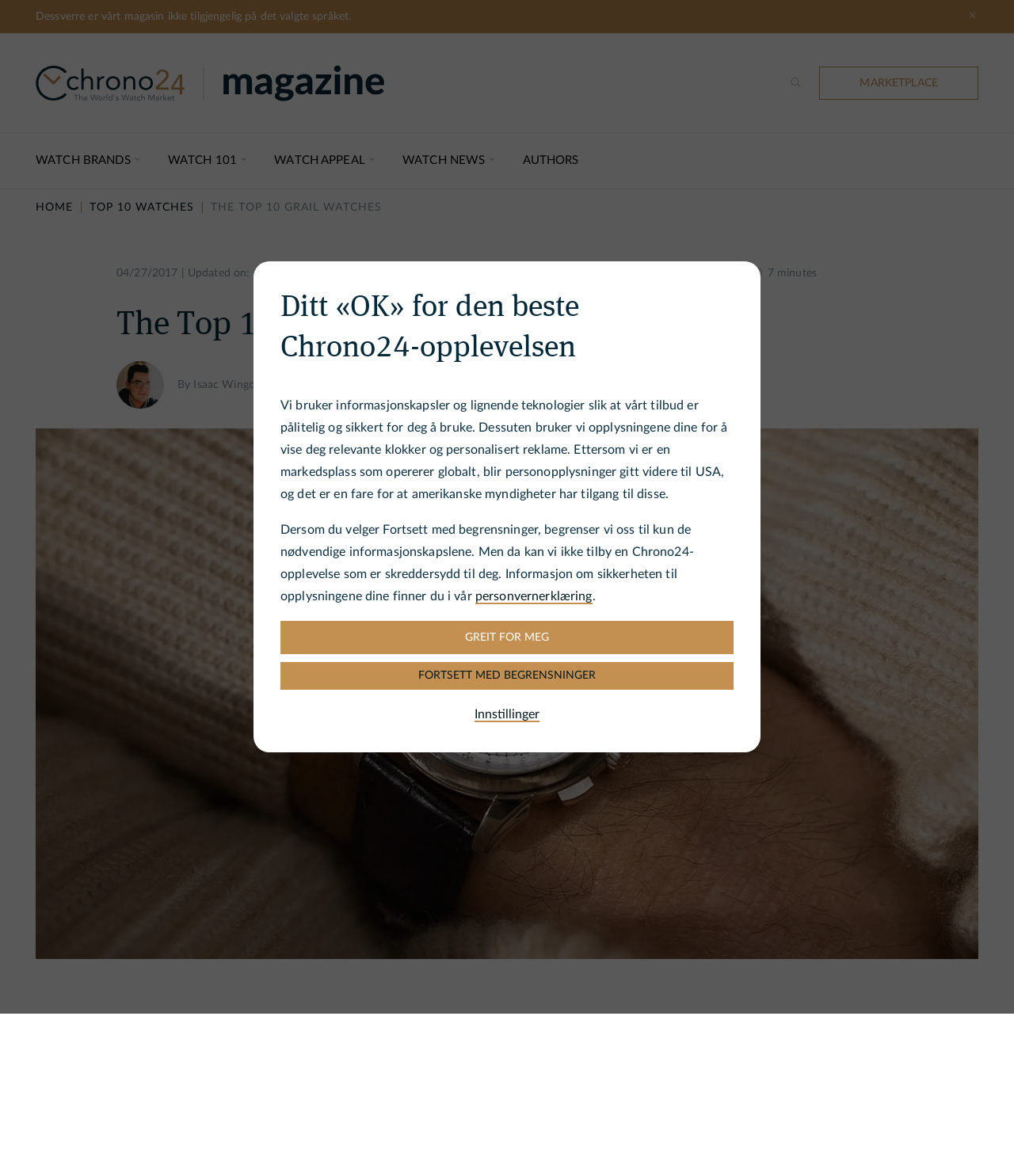Please find the bounding box coordinates for the clickable element needed to perform this instruction: "choose to continue with limitations".

[0.277, 0.563, 0.723, 0.586]